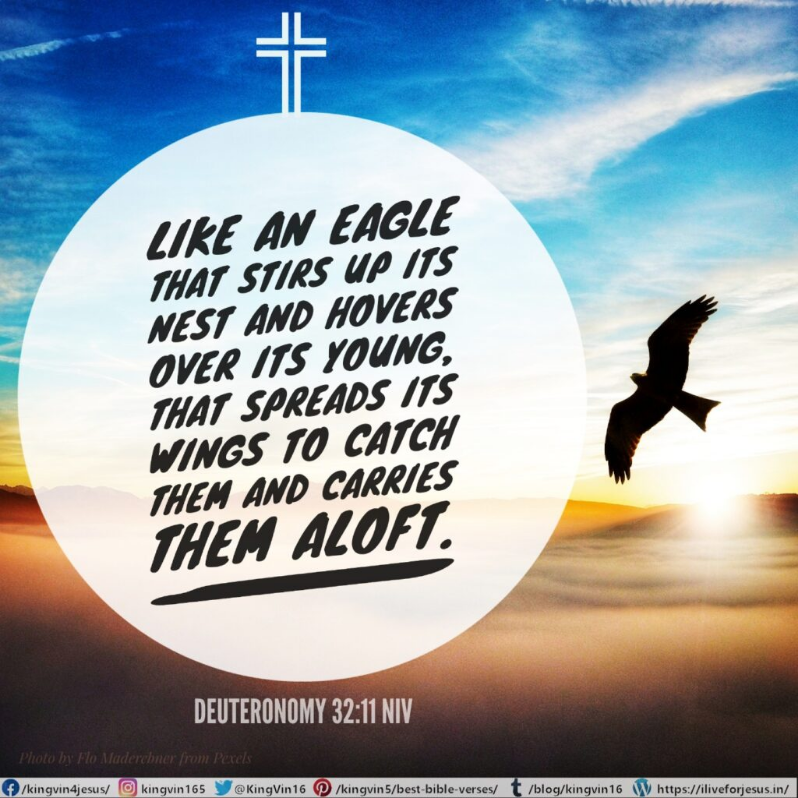Using a single word or phrase, answer the following question: 
What is the bird doing in the sky?

Soaring